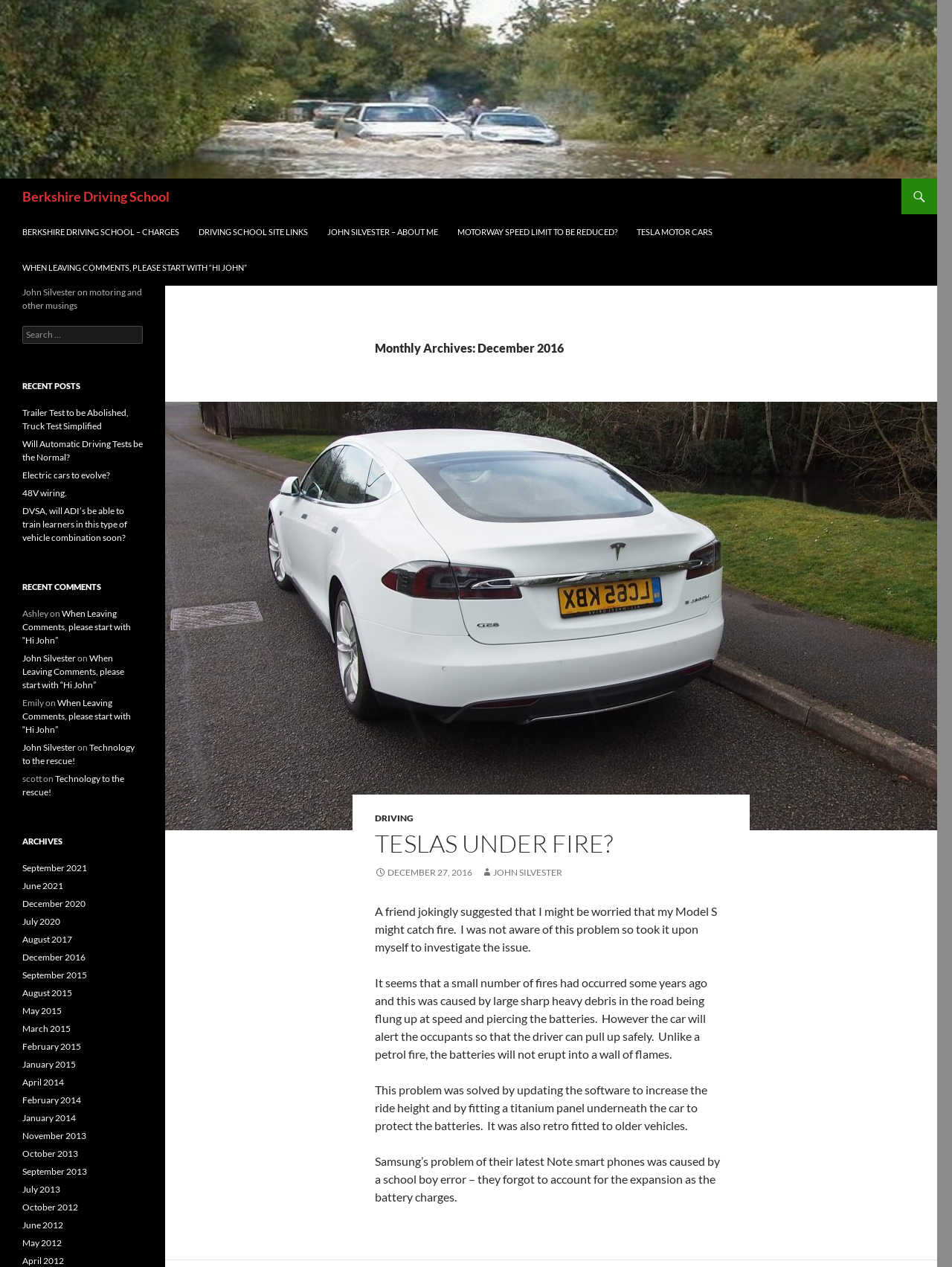Identify the bounding box coordinates of the clickable region to carry out the given instruction: "Read recent posts".

[0.023, 0.321, 0.15, 0.43]